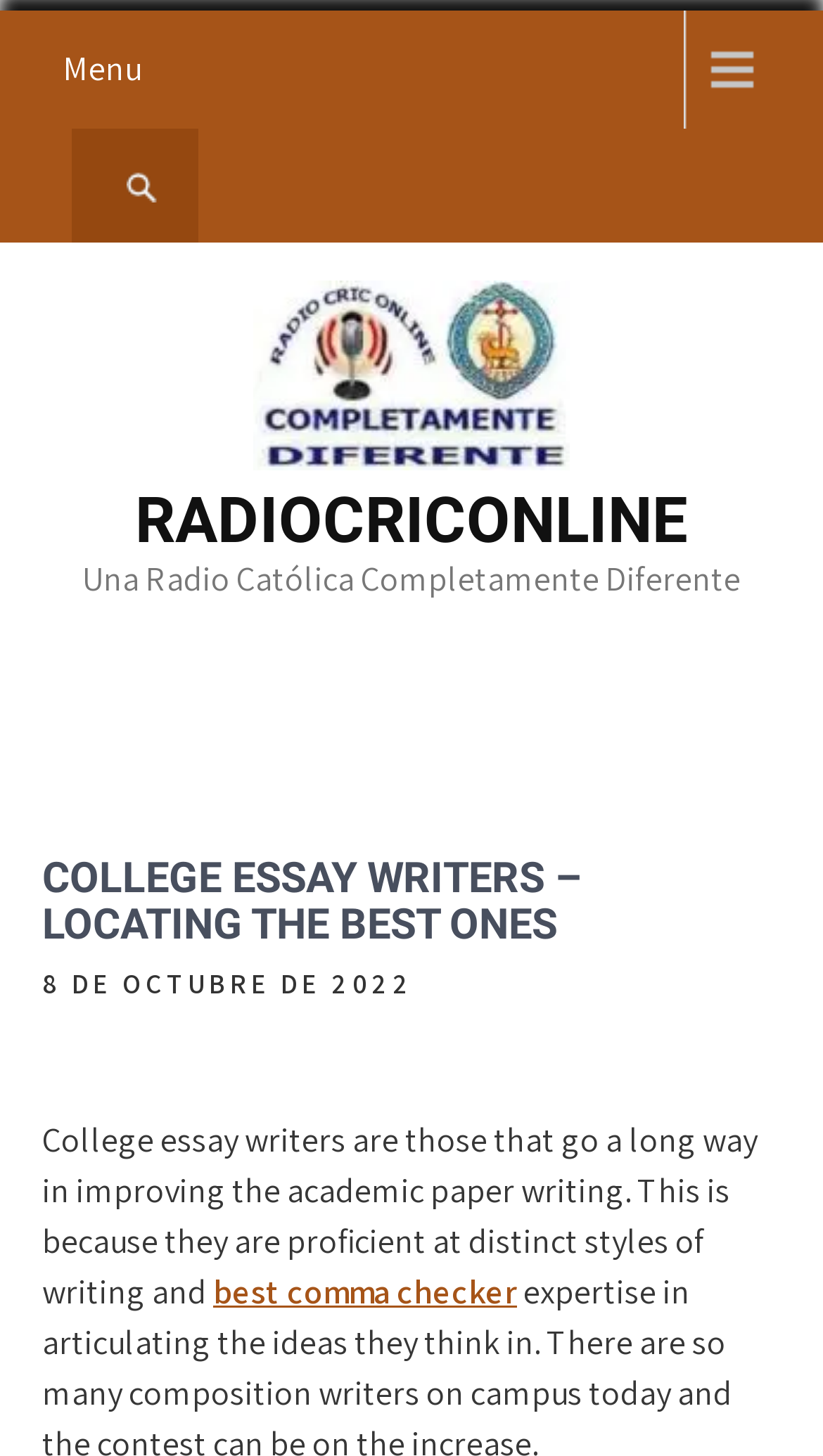What is the link related to grammar checking?
Please answer the question with as much detail and depth as you can.

The link 'best comma checker' is mentioned in the text on the webpage, which suggests that it is related to grammar checking, specifically checking commas in written text.